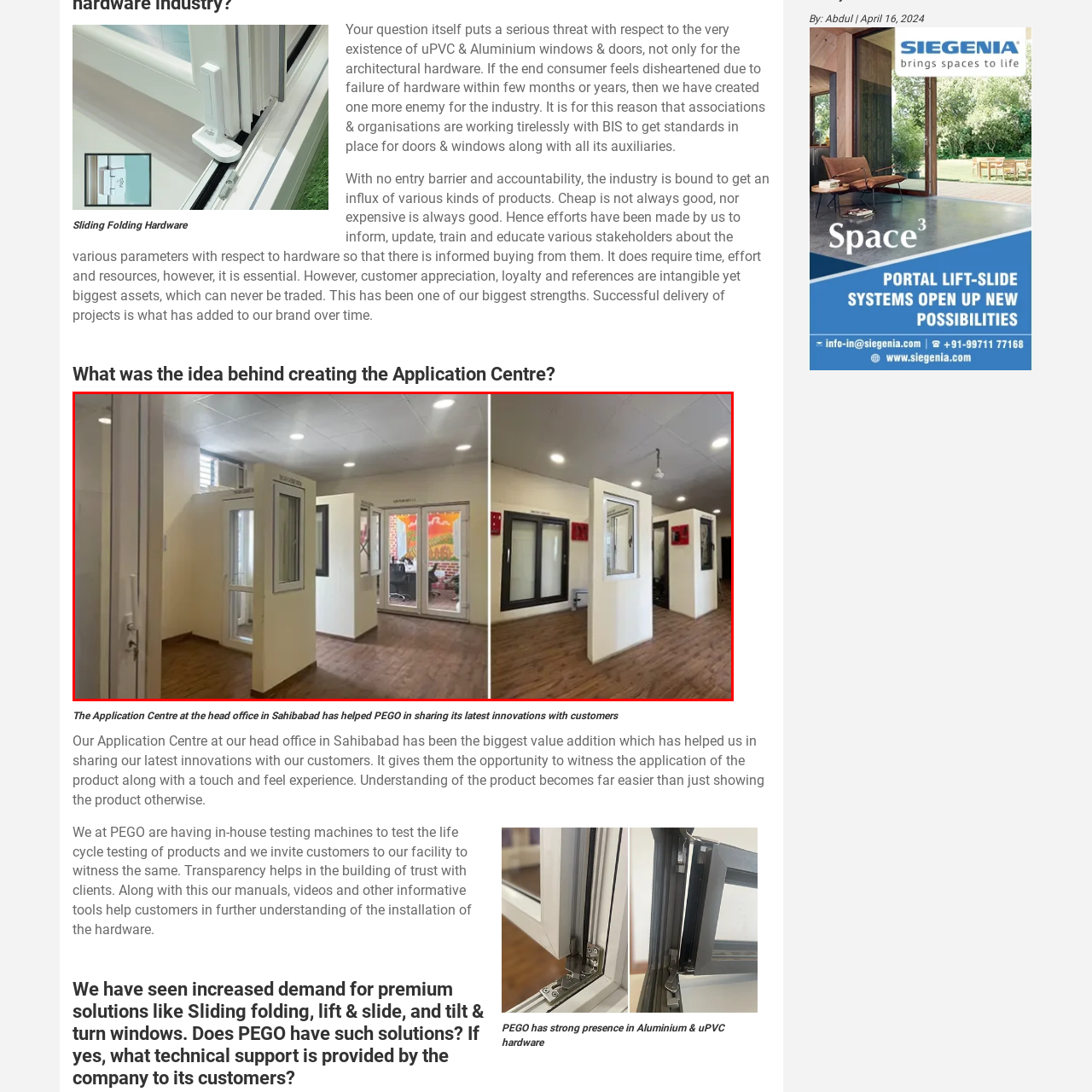Direct your attention to the image encased in a red frame, What does the open layout of the facility encourage? Please answer in one word or a brief phrase.

Informed buying decisions